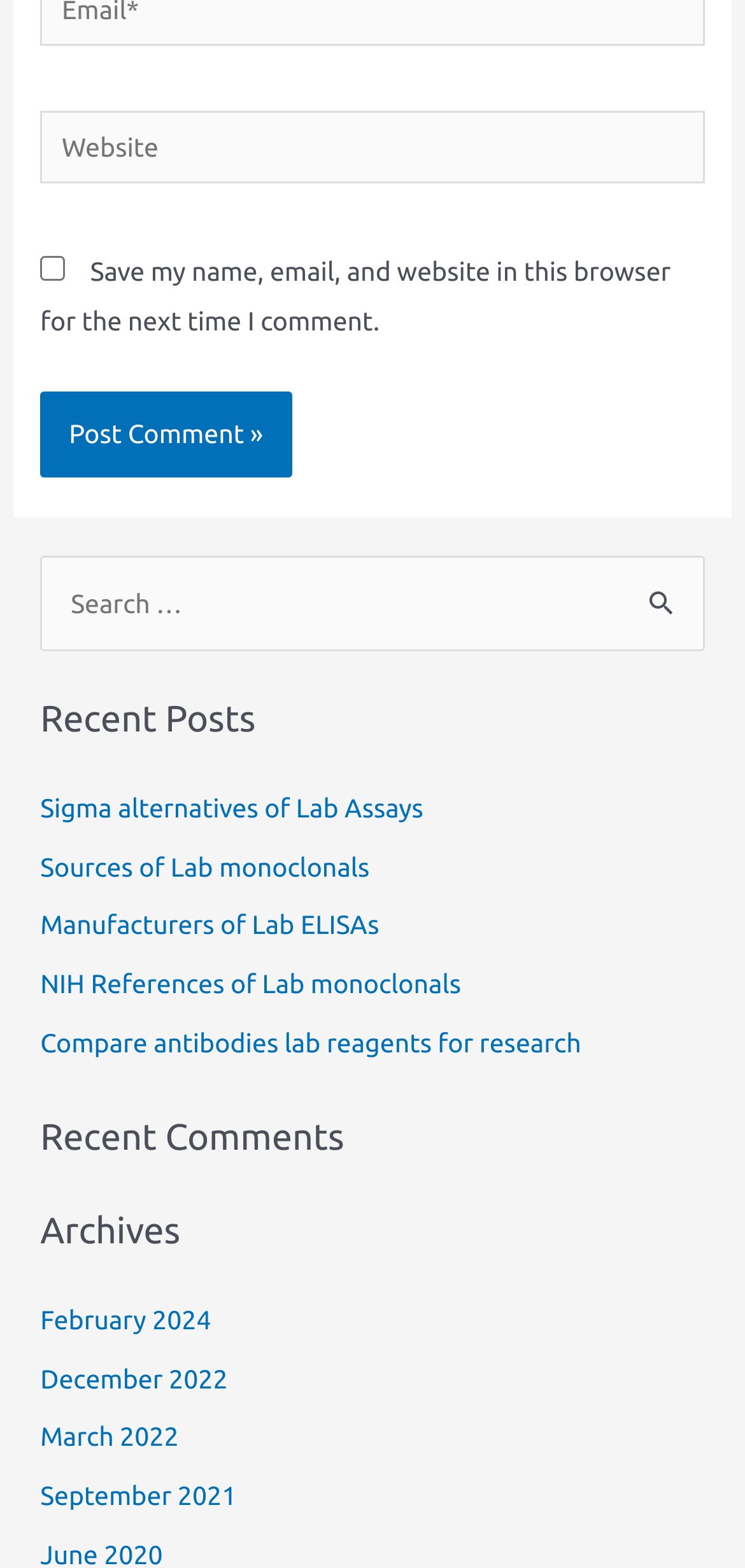Identify and provide the bounding box for the element described by: "Rechercher".

None